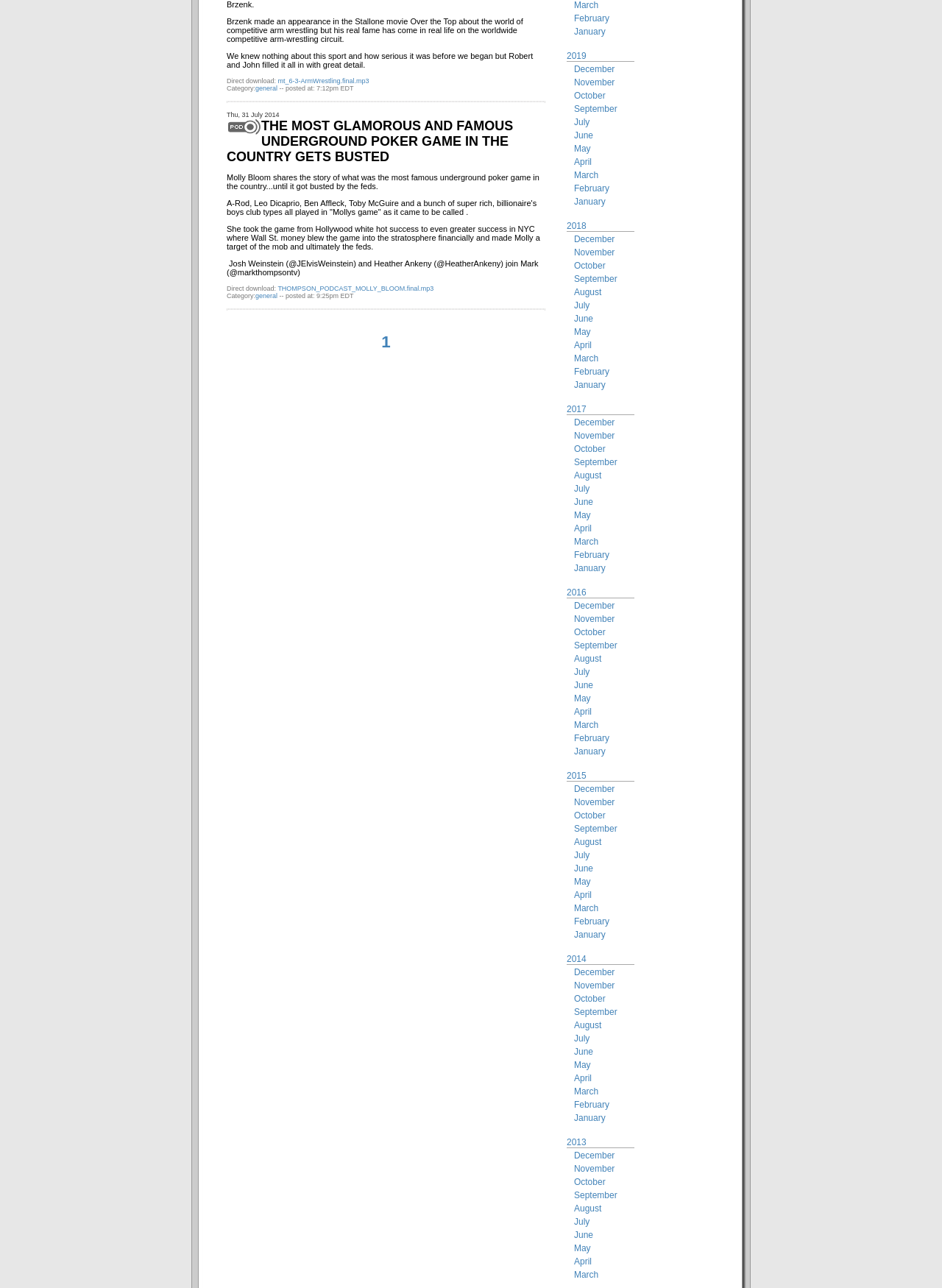Locate the bounding box coordinates of the element to click to perform the following action: 'Download the mp3 file 'THOMPSON_PODCAST_MOLLY_BLOOM.final.mp3''. The coordinates should be given as four float values between 0 and 1, in the form of [left, top, right, bottom].

[0.295, 0.221, 0.46, 0.227]